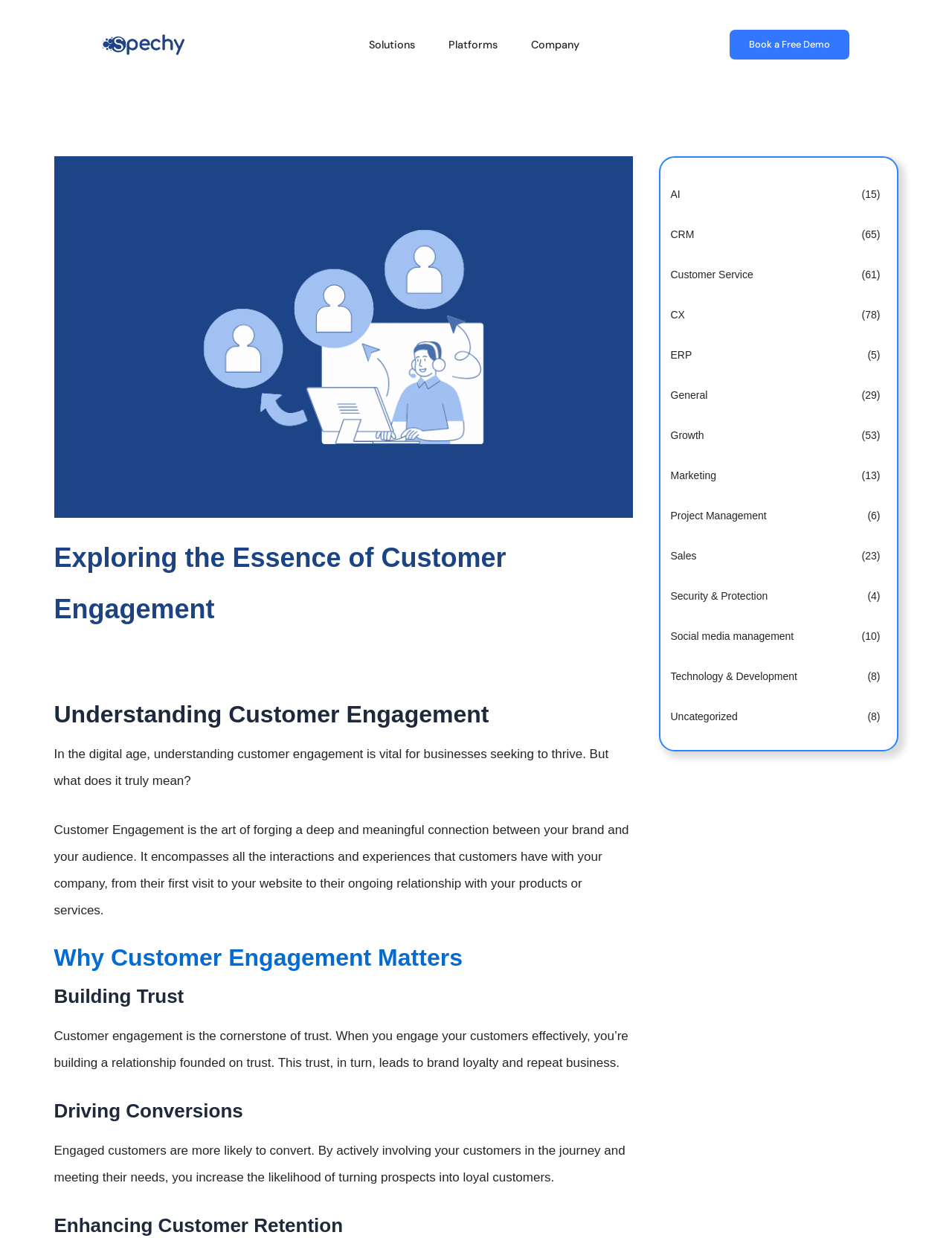What is the purpose of customer engagement?
Give a one-word or short phrase answer based on the image.

Building trust and driving conversions